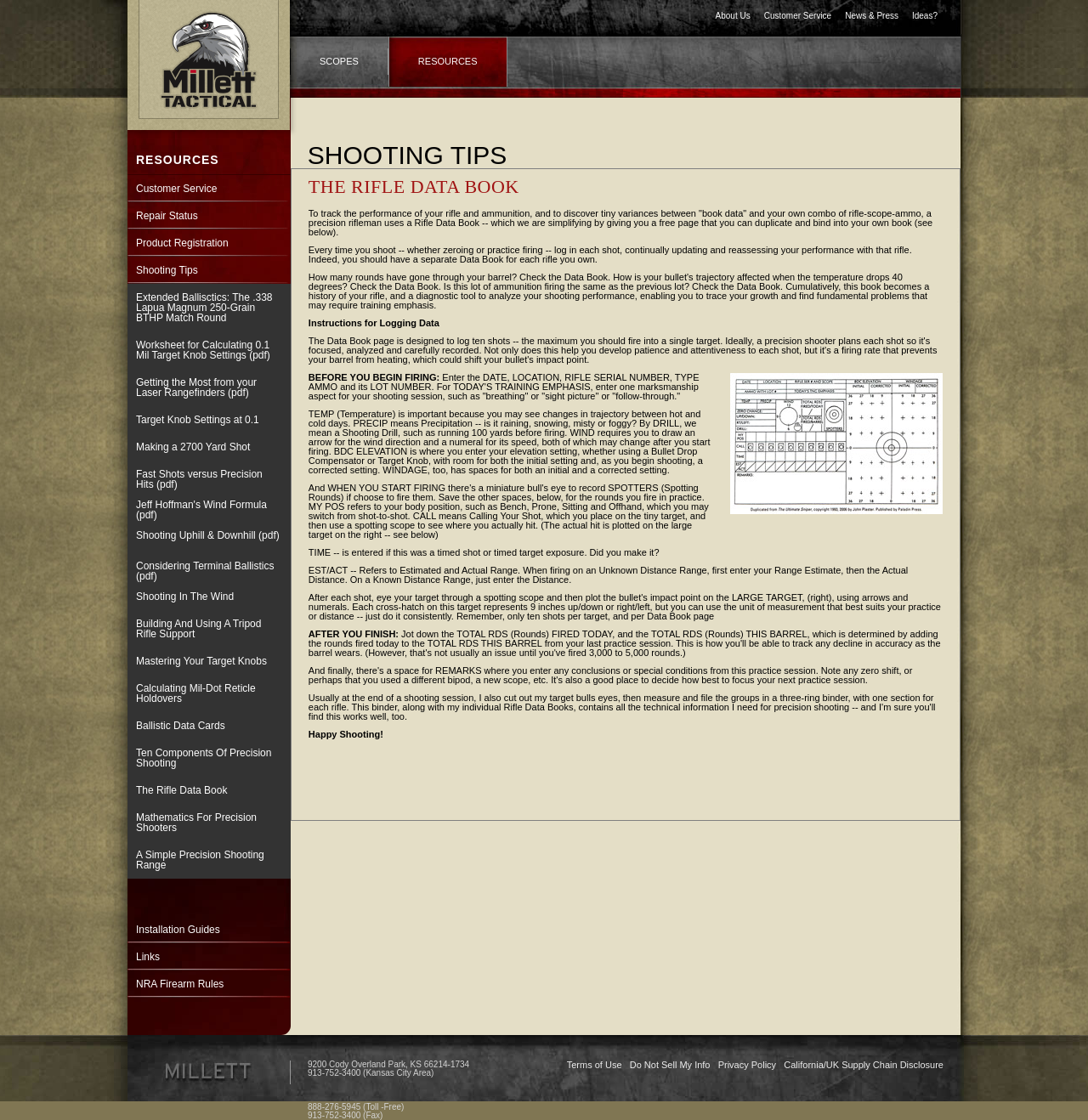What is the name of the company?
Use the information from the screenshot to give a comprehensive response to the question.

The name of the company can be found in the top-left corner of the webpage, where it says 'Millett - Shooting Tips'. It is also mentioned in the image at the bottom of the webpage, which shows the company's logo and address.